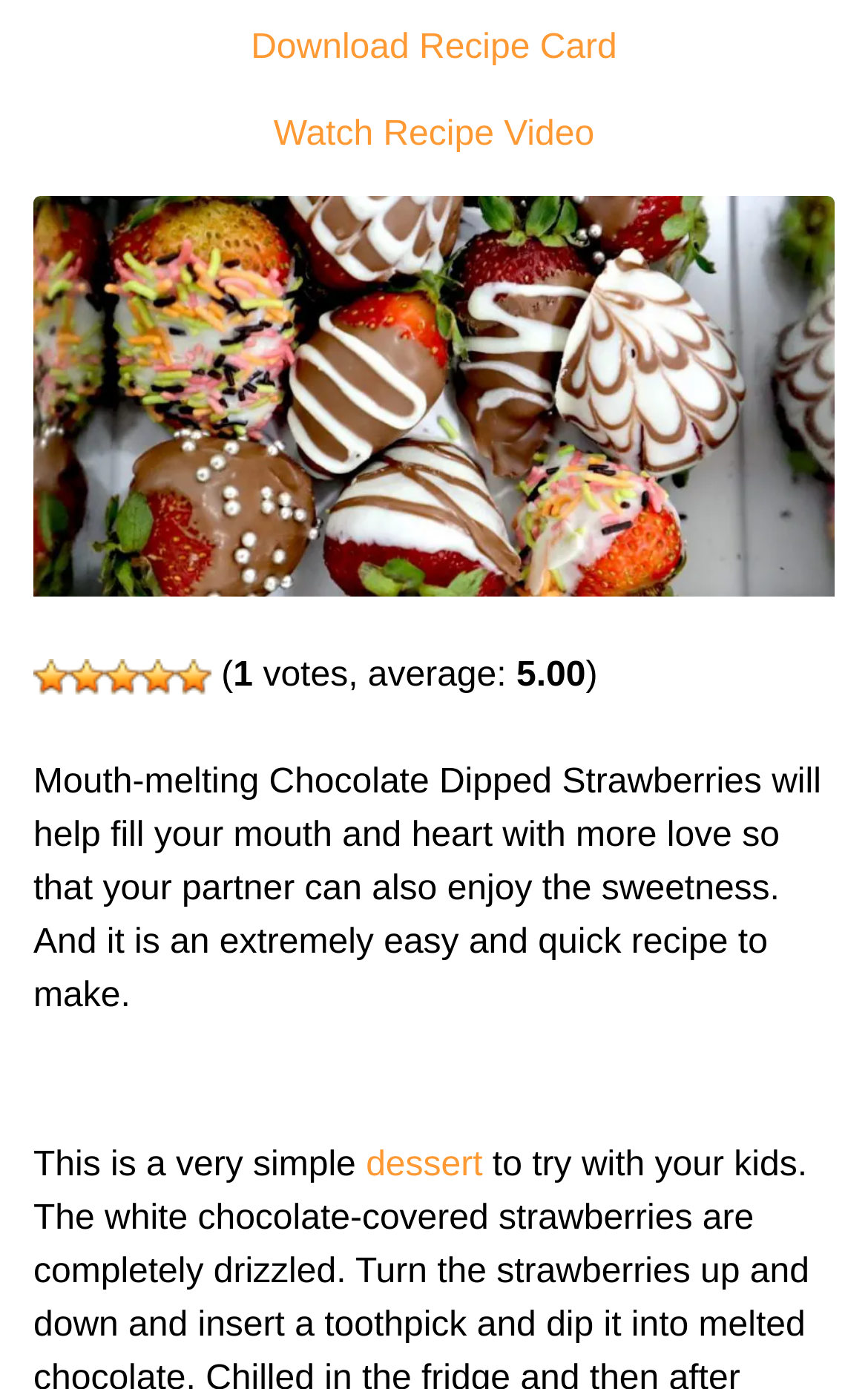Refer to the image and provide an in-depth answer to the question:
What type of recipe is this?

The type of recipe can be found by looking at the link text, which says 'dessert'. This indicates that the recipe is a type of dessert.